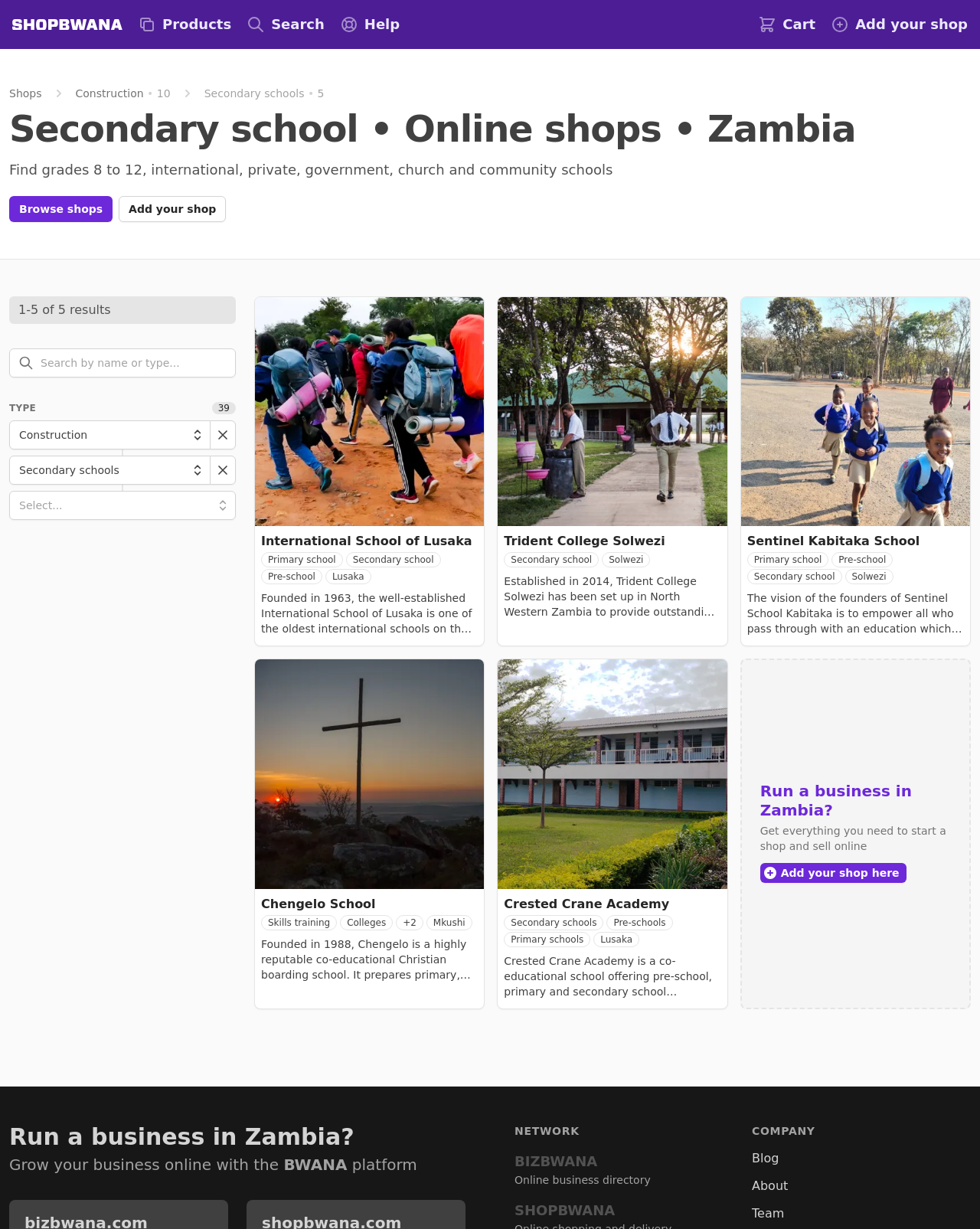What type of education does Chengelo School offer?
From the image, respond with a single word or phrase.

Christian boarding school education